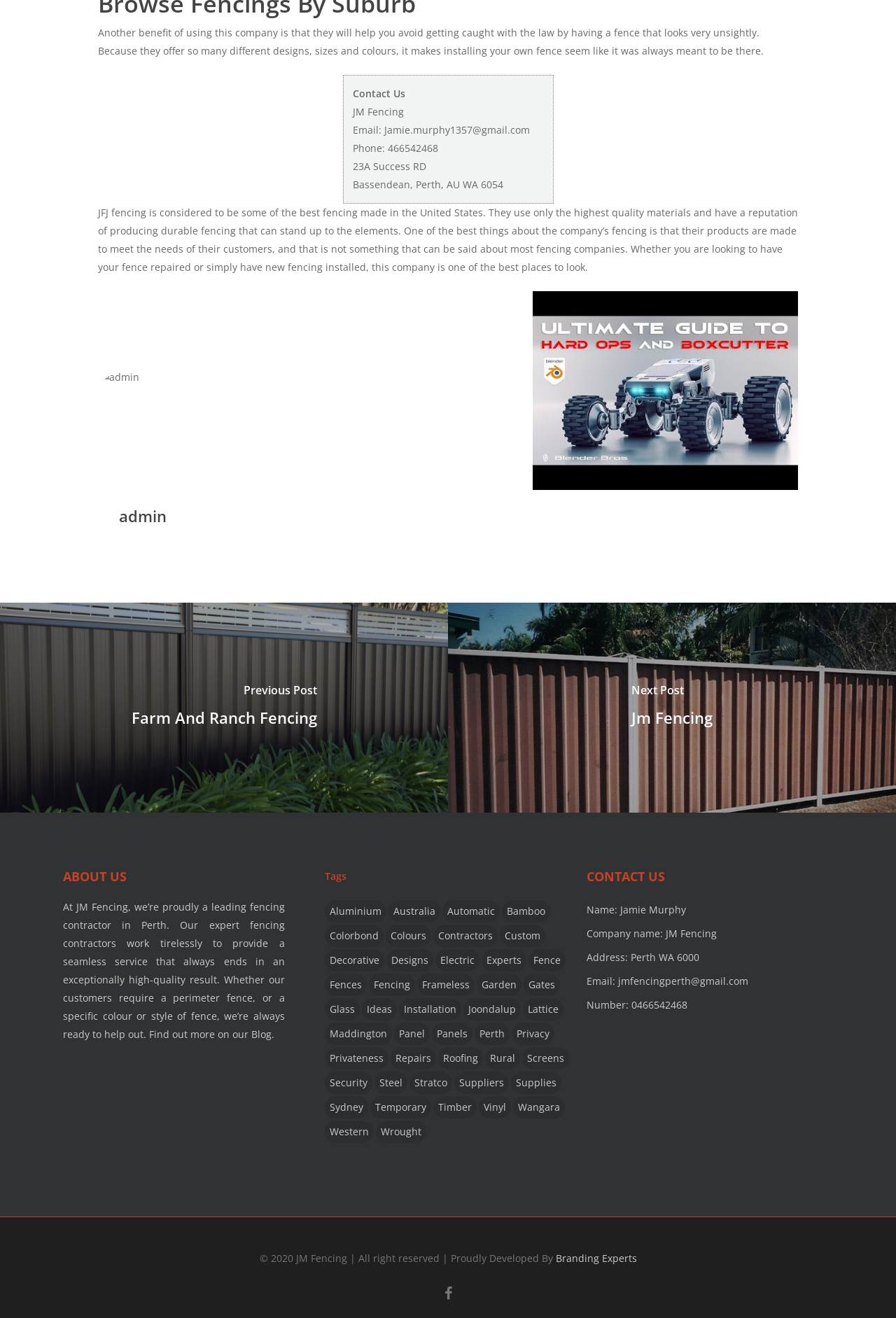What type of fencing does the company specialize in?
Please provide a single word or phrase as the answer based on the screenshot.

Various types